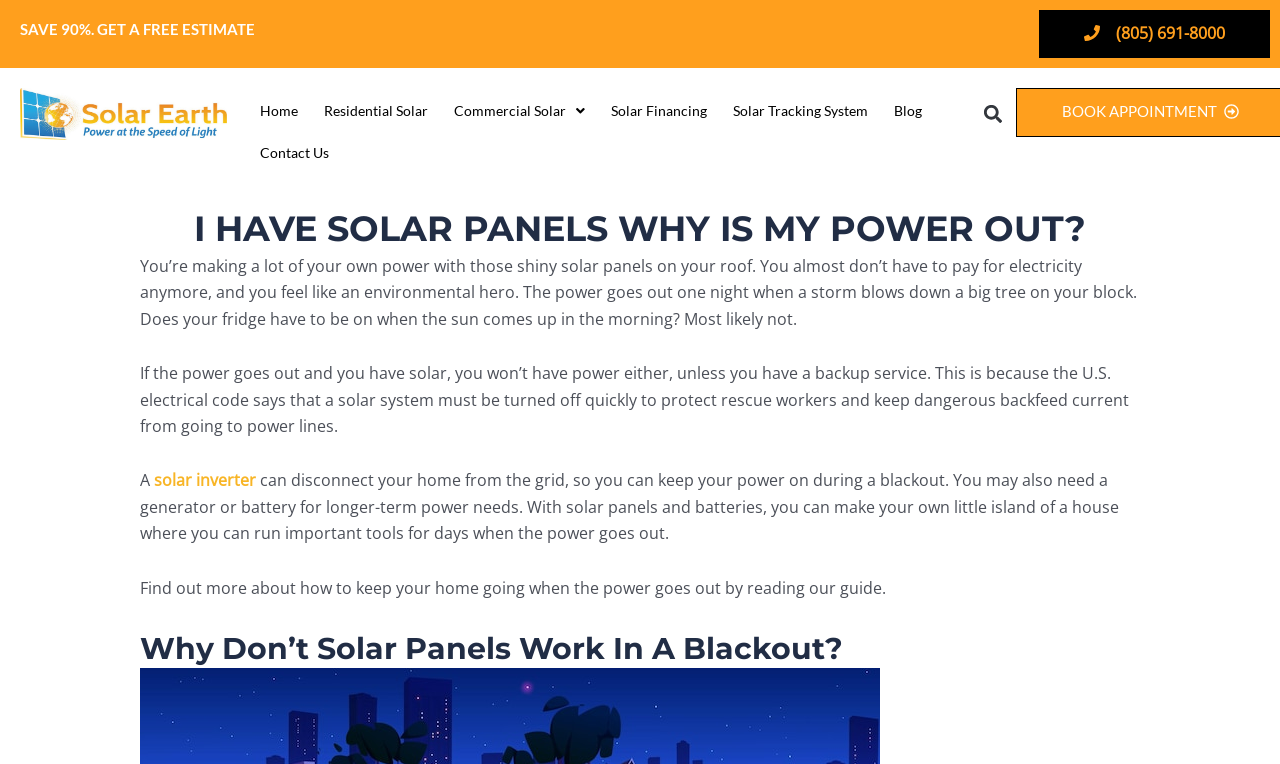Please find the bounding box coordinates for the clickable element needed to perform this instruction: "Learn more about solar inverters".

[0.12, 0.614, 0.2, 0.643]